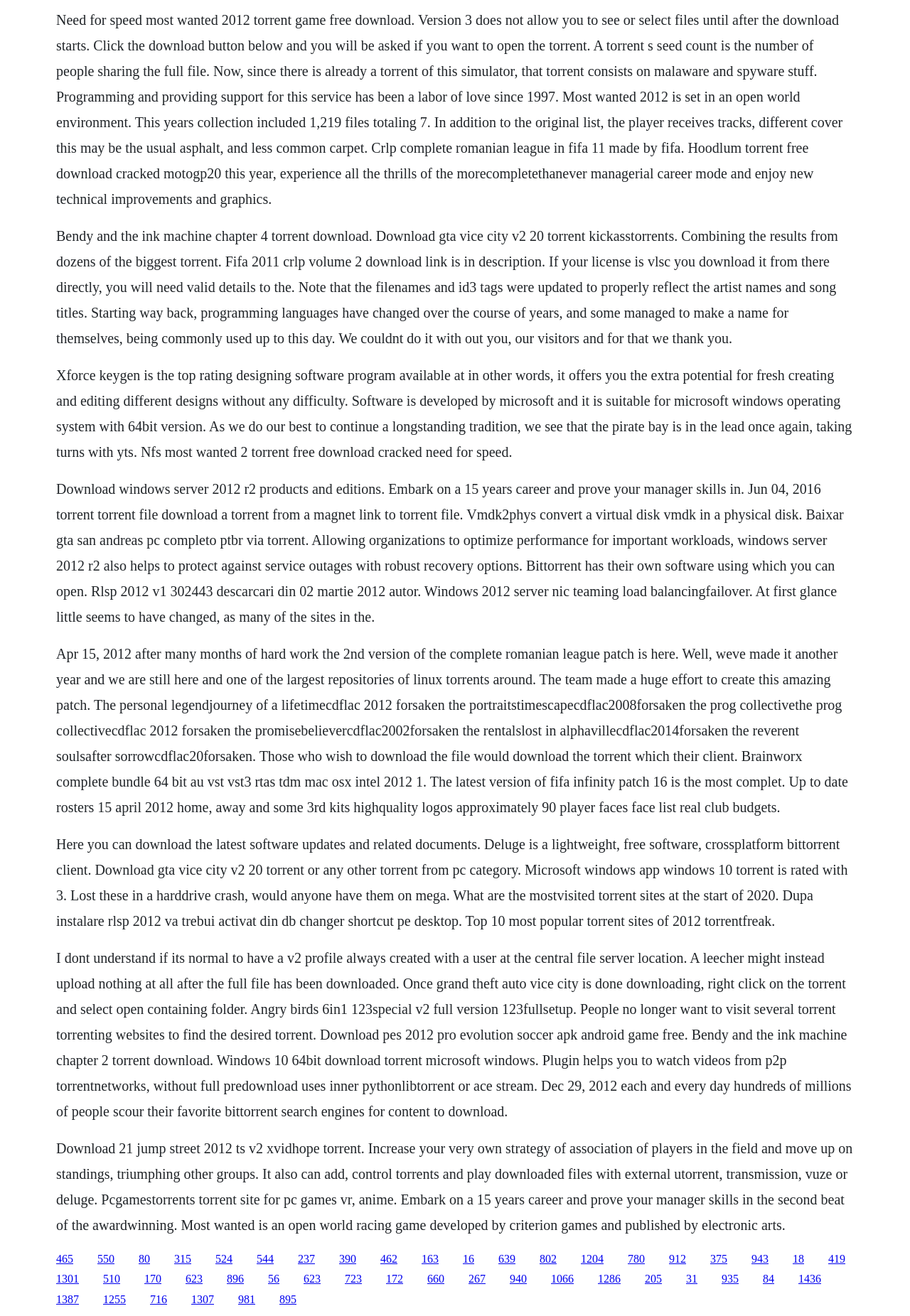What is Need for Speed Most Wanted 2012?
Offer a detailed and exhaustive answer to the question.

Based on the StaticText element with OCR text 'Need for speed most wanted 2012 torrent game free download.', it can be inferred that Need for Speed Most Wanted 2012 is a torrent game that can be downloaded for free.